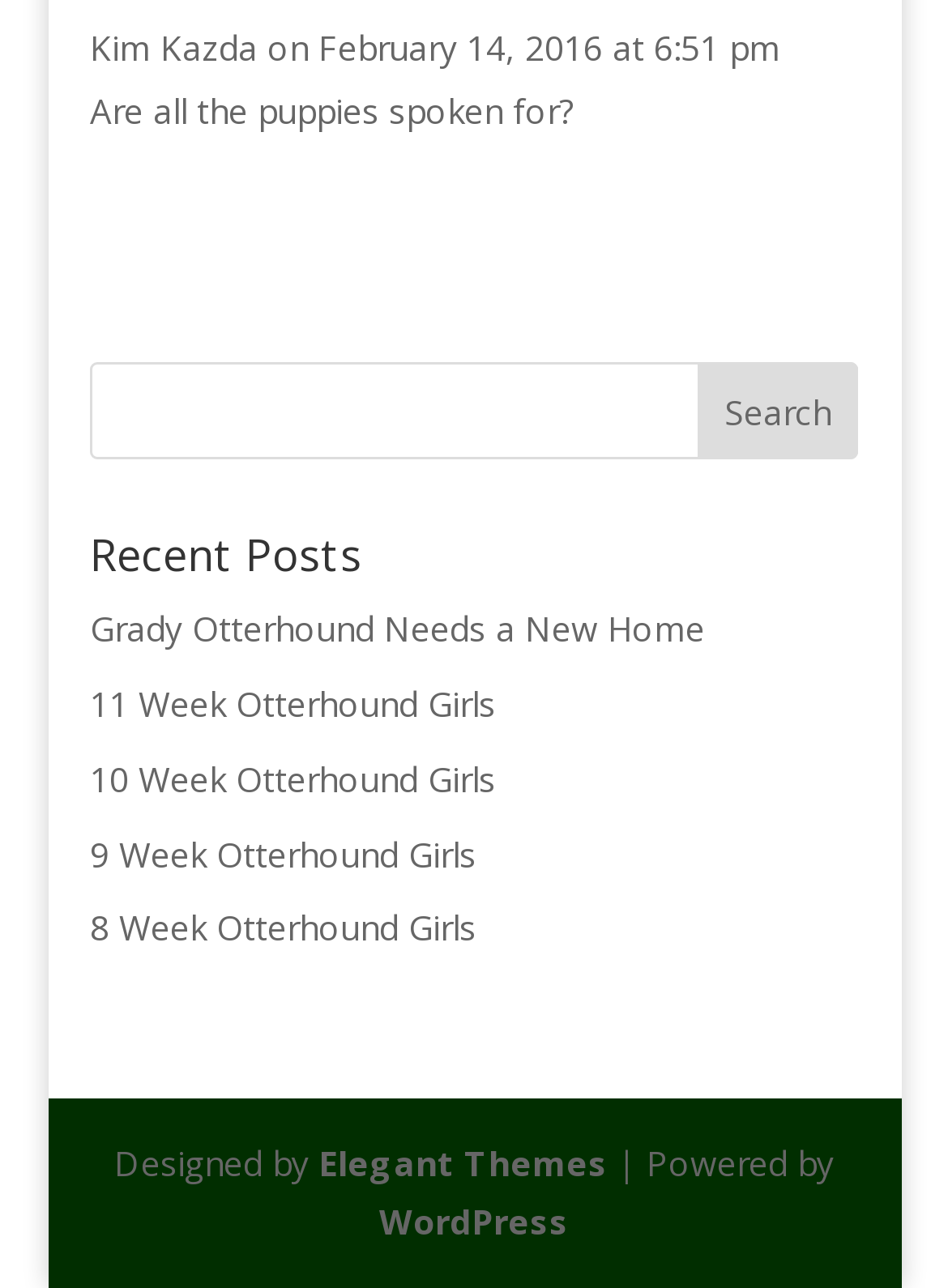Provide the bounding box coordinates for the UI element that is described by this text: "Elegant Themes". The coordinates should be in the form of four float numbers between 0 and 1: [left, top, right, bottom].

[0.336, 0.885, 0.641, 0.921]